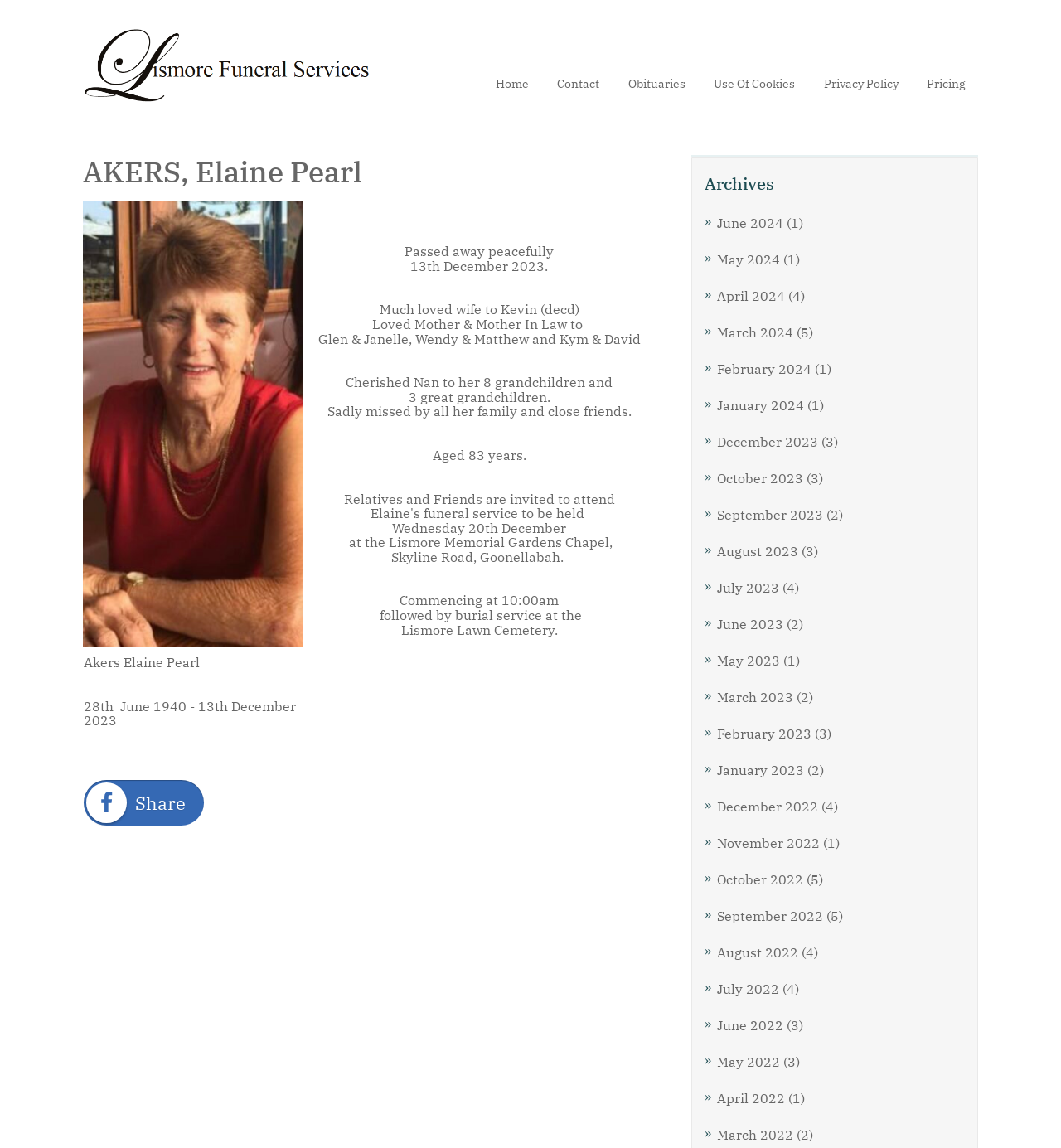What is the name of the deceased person?
Examine the image closely and answer the question with as much detail as possible.

I found the answer by looking at the heading element with the text 'AKERS, Elaine Pearl' and the static text element with the text 'Akers Elaine Pearl'. This suggests that Elaine Pearl Akers is the name of the deceased person.